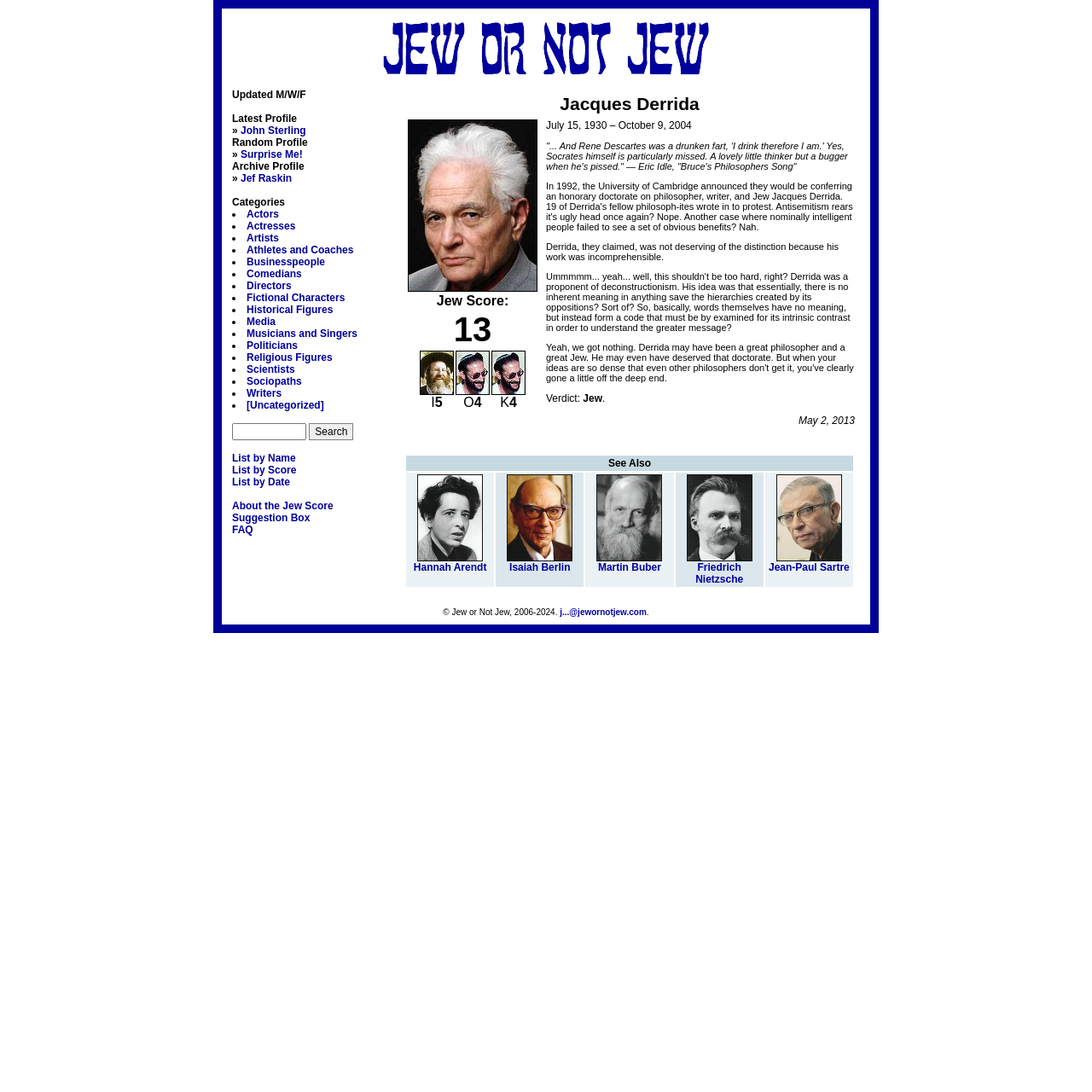Determine the bounding box coordinates of the clickable element necessary to fulfill the instruction: "Click on the image of Jacques Derrida". Provide the coordinates as four float numbers within the 0 to 1 range, i.e., [left, top, right, bottom].

[0.373, 0.109, 0.492, 0.267]